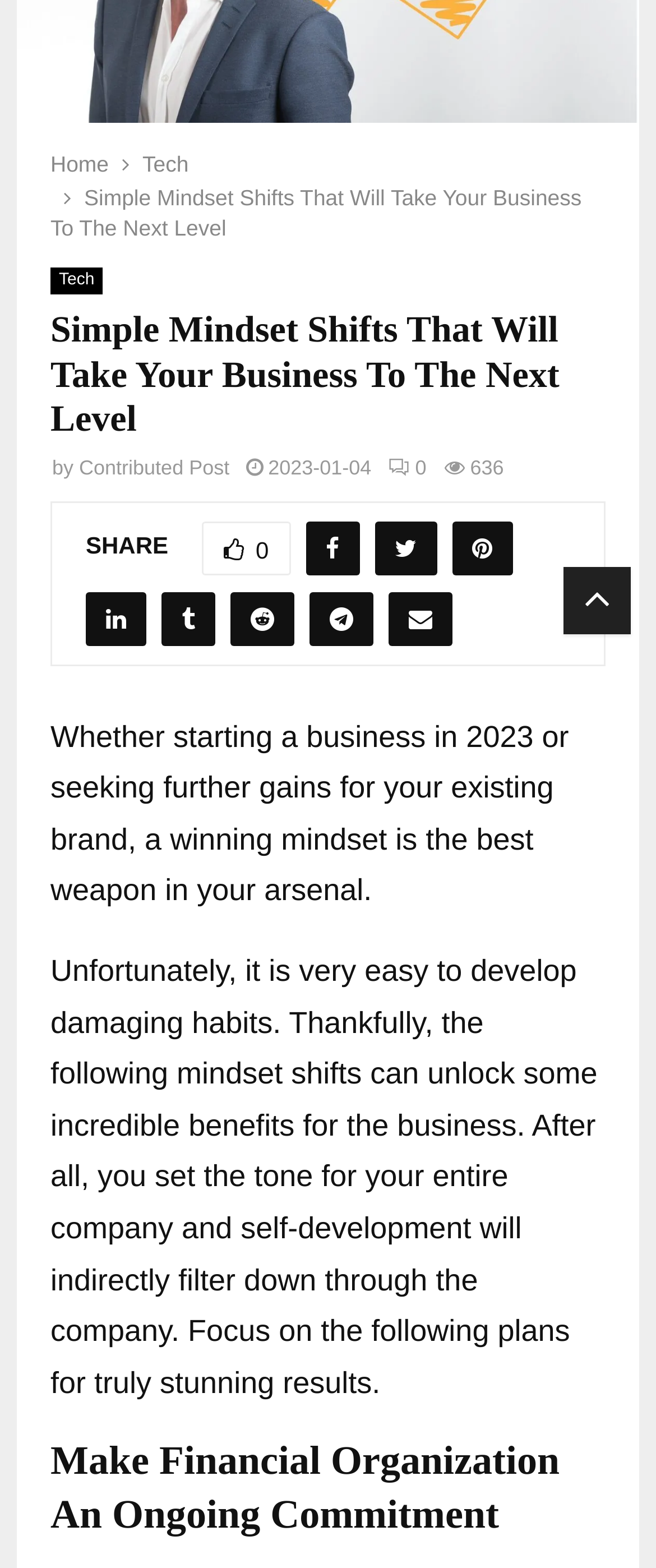Find the coordinates for the bounding box of the element with this description: "parent_node: SHARE0".

[0.592, 0.377, 0.69, 0.412]